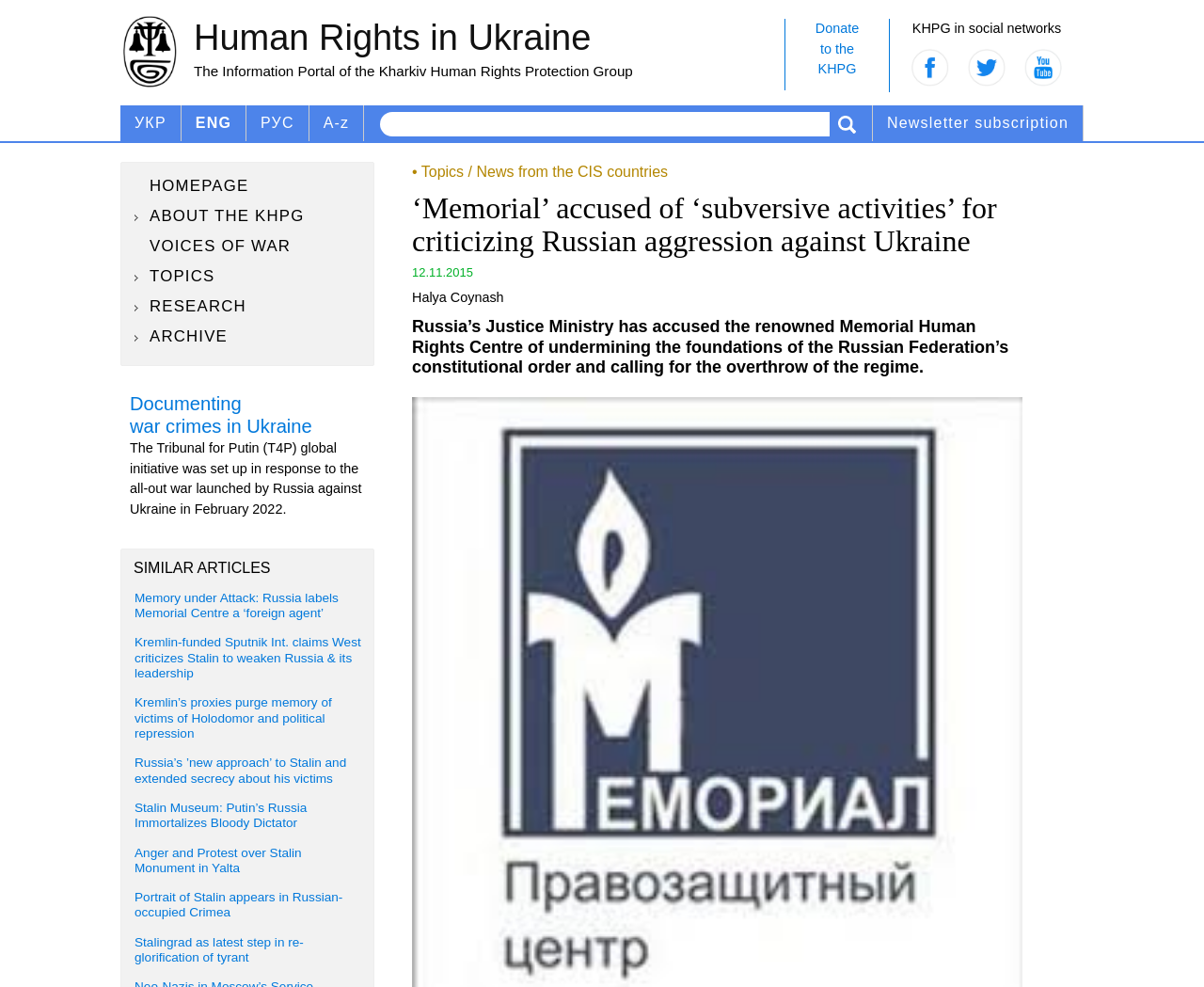Identify the bounding box of the UI element described as follows: "Documentingwar crimes in Ukraine". Provide the coordinates as four float numbers in the range of 0 to 1 [left, top, right, bottom].

[0.108, 0.398, 0.259, 0.442]